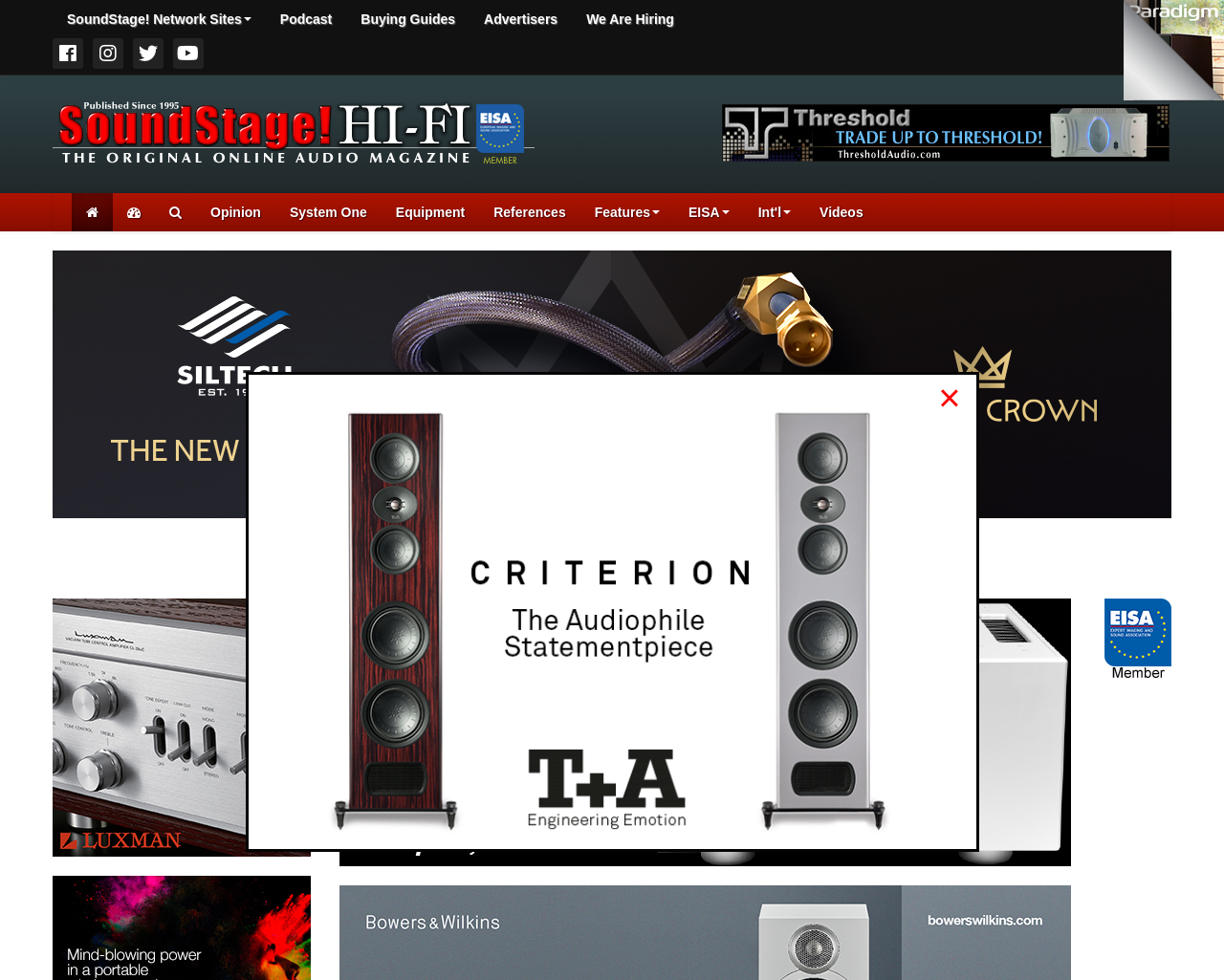What is the theme of the links in the top navigation bar?
From the details in the image, answer the question comprehensively.

The links in the top navigation bar, such as 'Podcast', 'Buying Guides', and 'Equipment', suggest that the theme of these links is related to audio technology and equipment, which is consistent with the overall topic of the webpage.